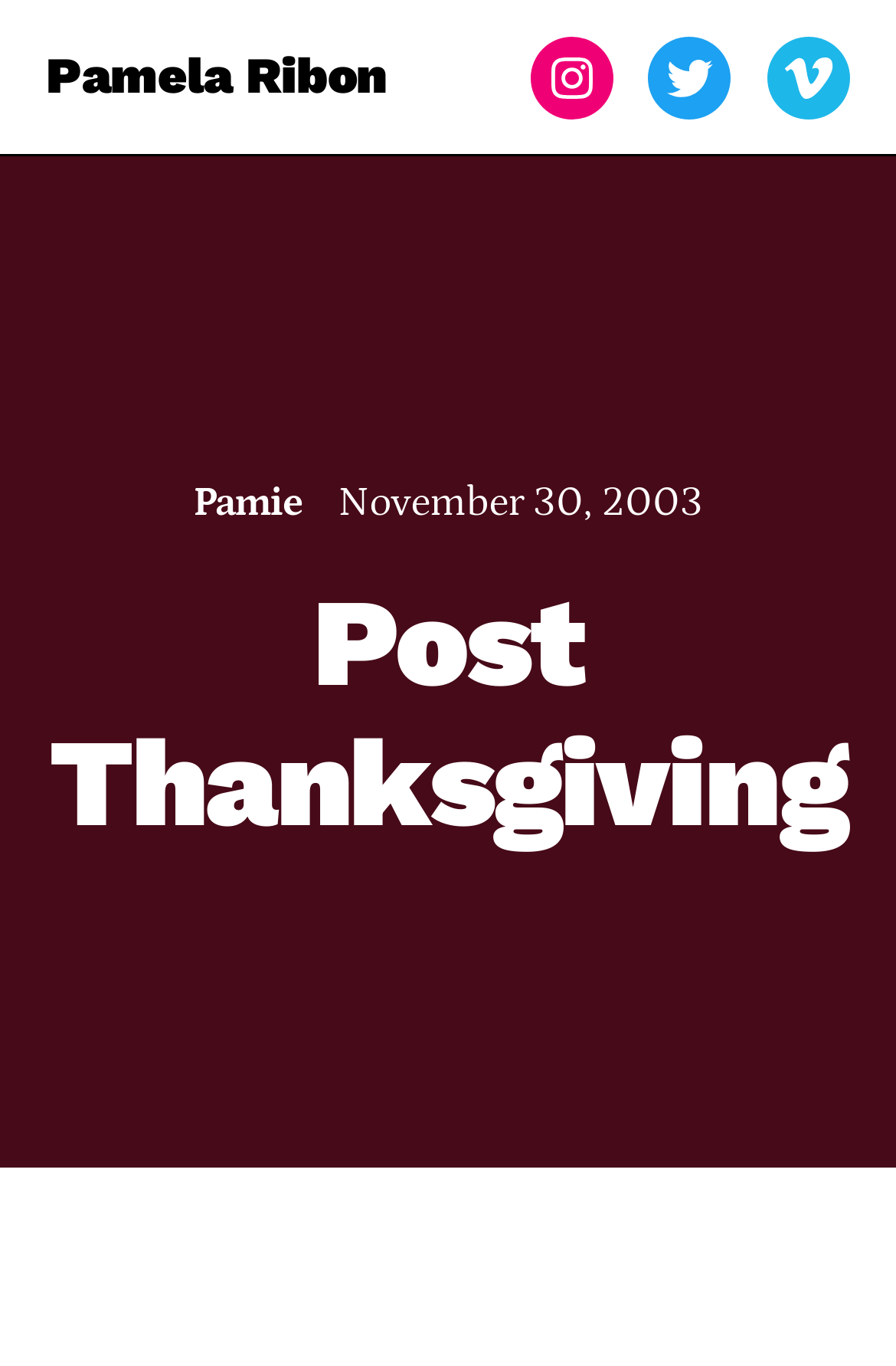How many social media links are there?
Based on the image content, provide your answer in one word or a short phrase.

3